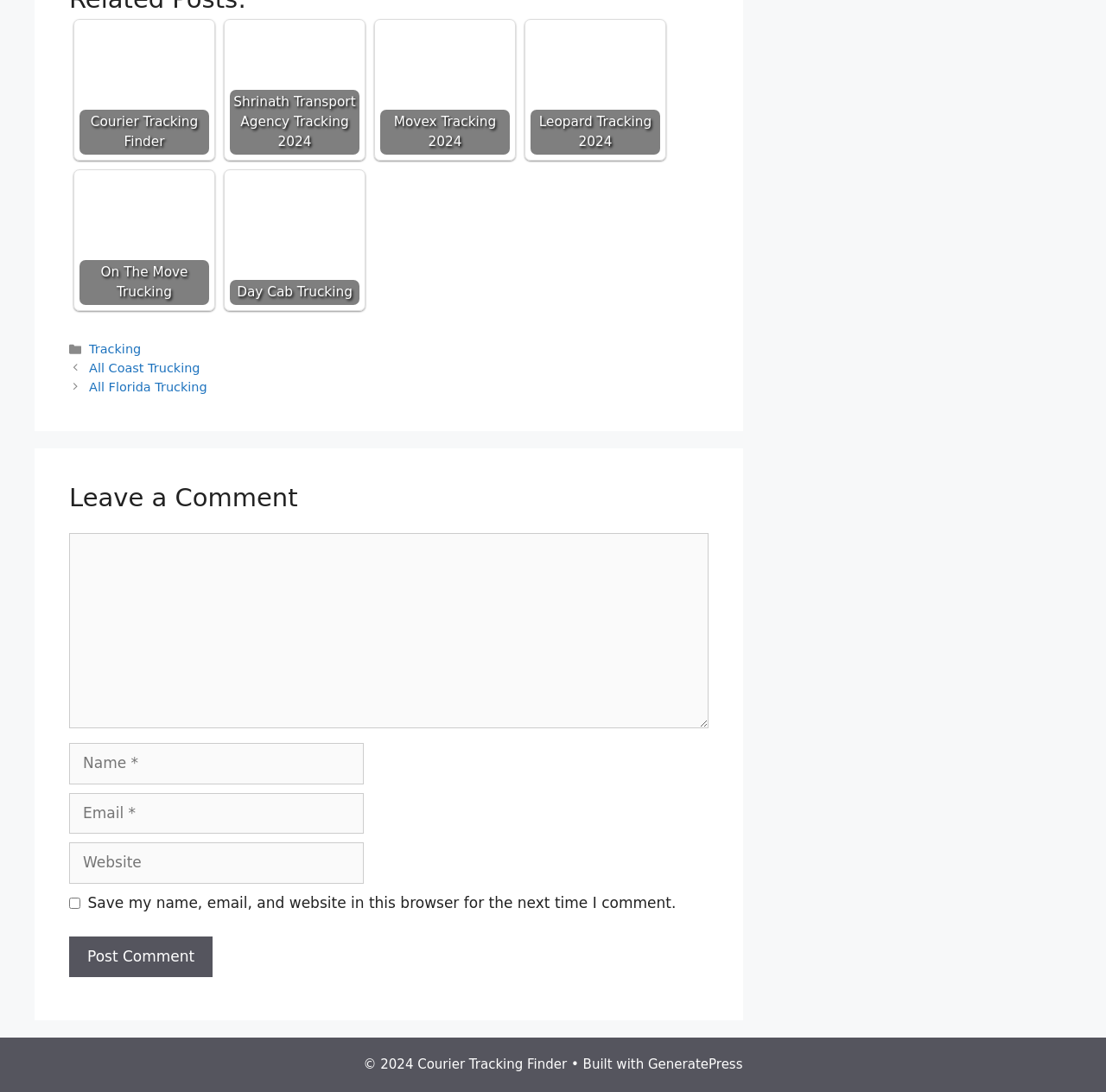Please indicate the bounding box coordinates for the clickable area to complete the following task: "Post a comment". The coordinates should be specified as four float numbers between 0 and 1, i.e., [left, top, right, bottom].

[0.062, 0.858, 0.192, 0.895]